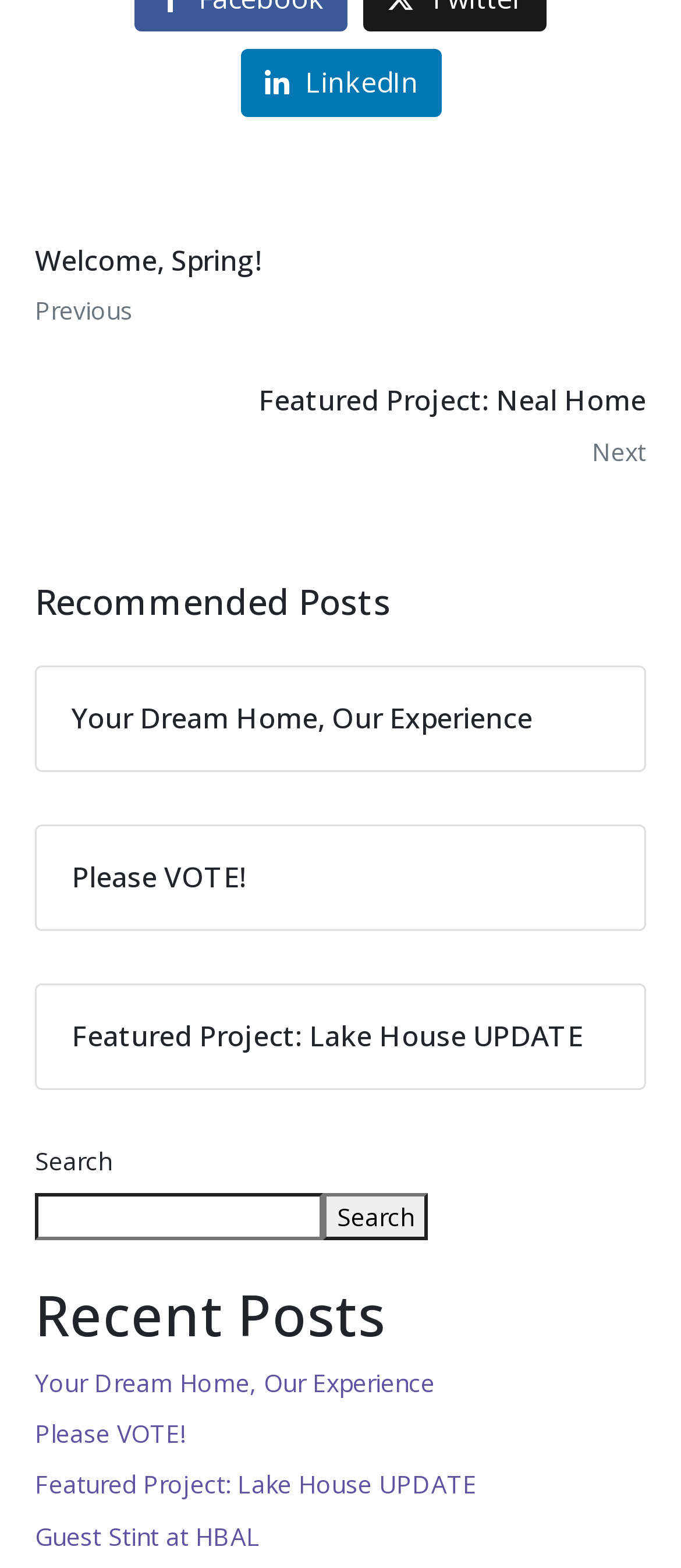Kindly determine the bounding box coordinates of the area that needs to be clicked to fulfill this instruction: "View the 'Featured Project: Neal Home'".

[0.379, 0.245, 0.949, 0.267]